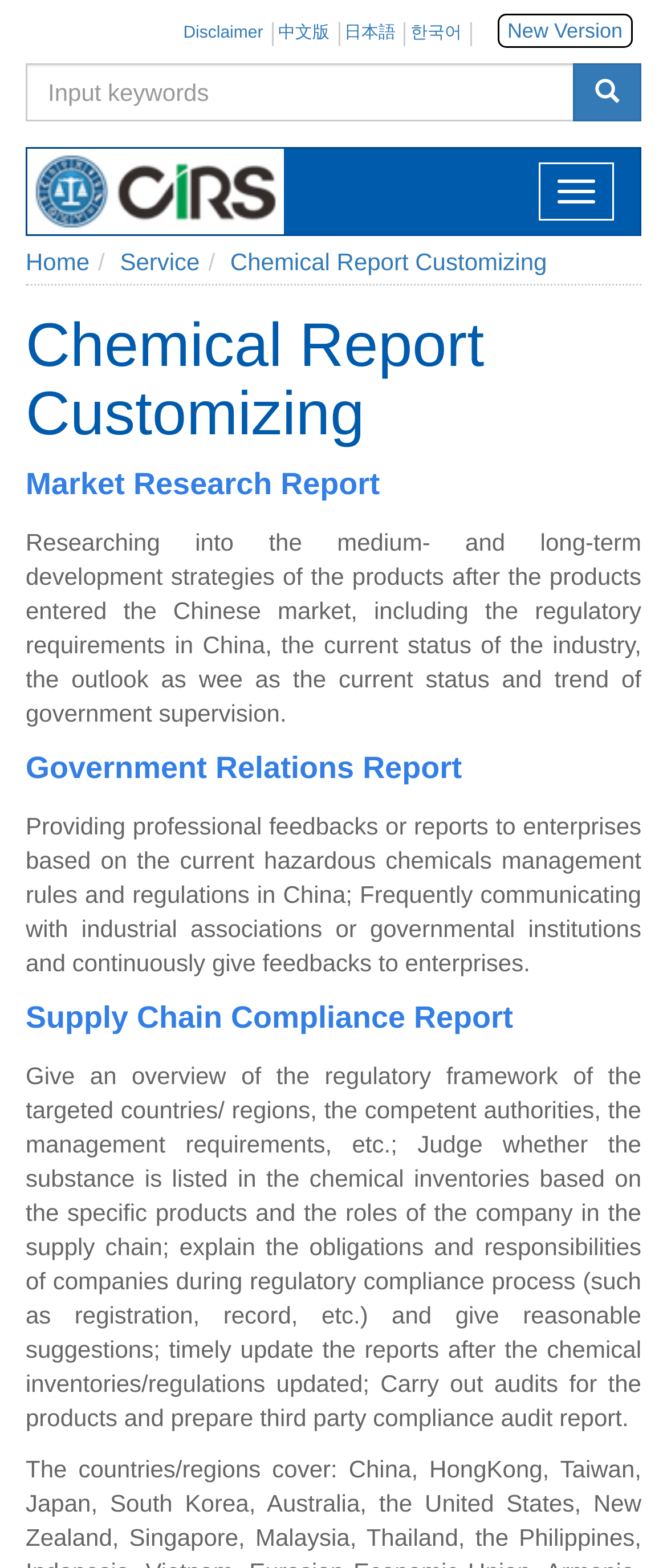Locate the bounding box coordinates of the element's region that should be clicked to carry out the following instruction: "view home page". The coordinates need to be four float numbers between 0 and 1, i.e., [left, top, right, bottom].

[0.038, 0.158, 0.134, 0.176]